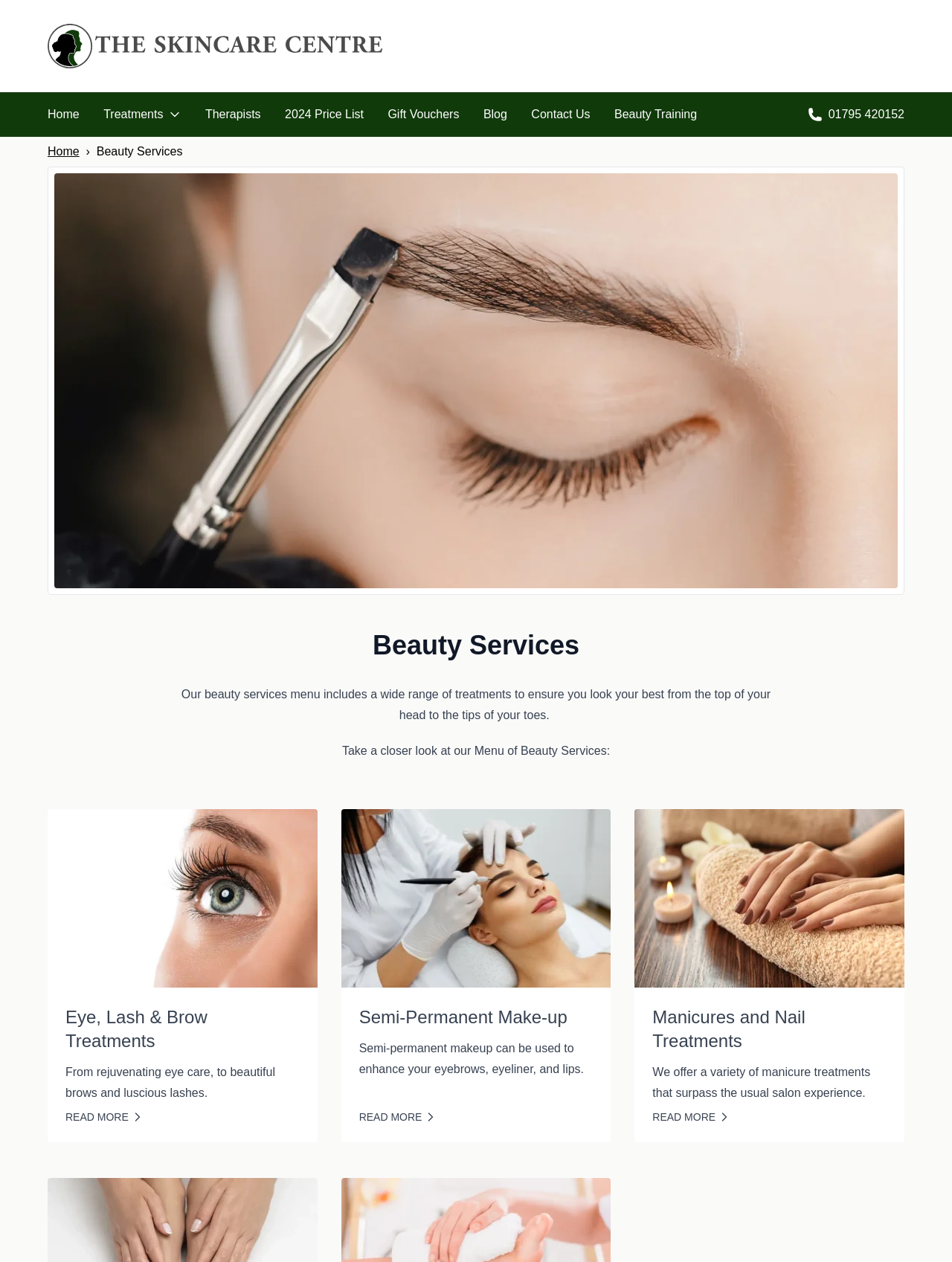Analyze the image and provide a detailed answer to the question: How many main treatment categories are listed?

By examining the webpage, I can see that there are three main treatment categories listed: Eye, Lash & Brow Treatments, Semi-Permanent Make-up, and Manicures and Nail Treatments.